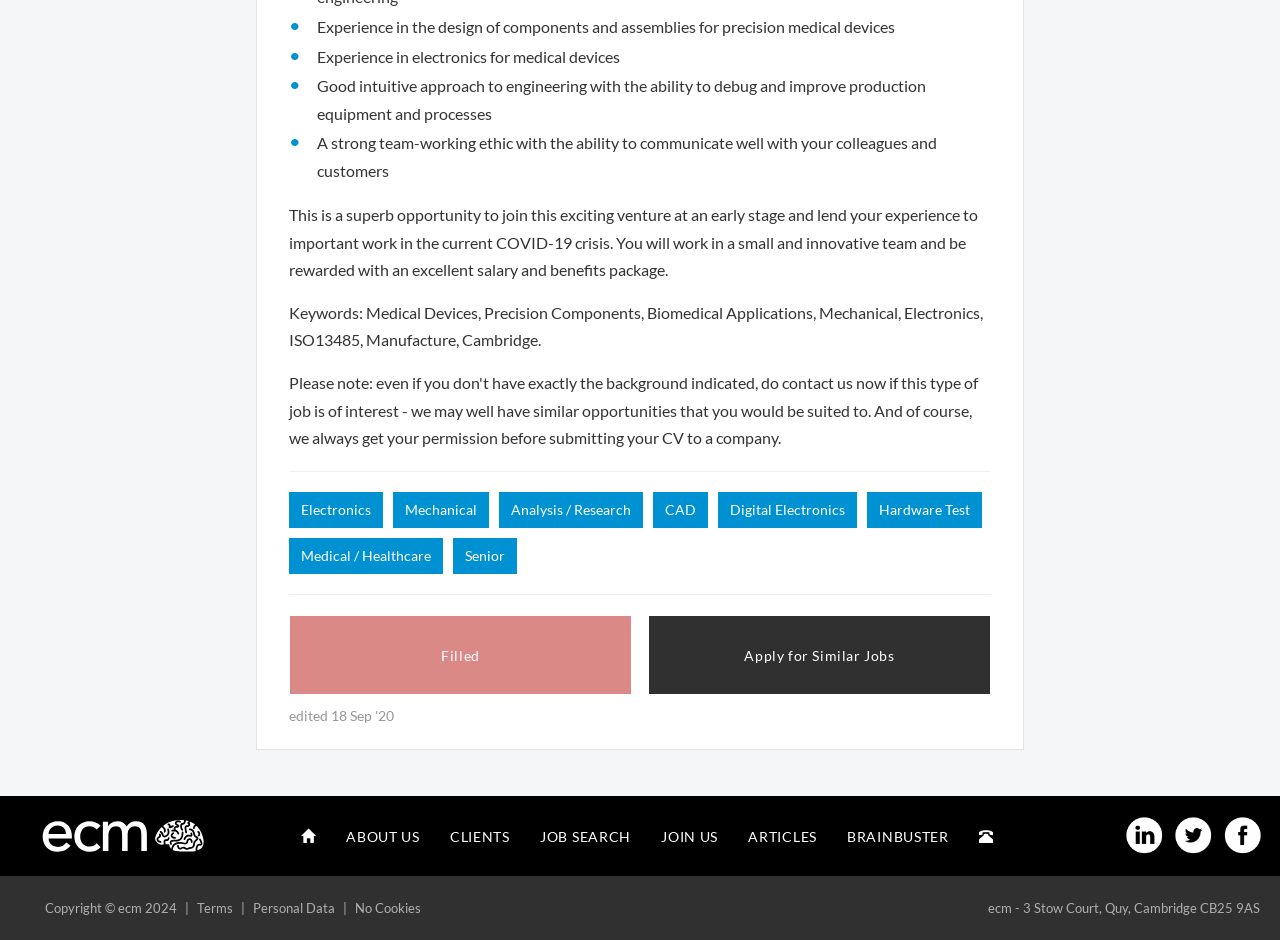Using the element description: "Terms", determine the bounding box coordinates for the specified UI element. The coordinates should be four float numbers between 0 and 1, [left, top, right, bottom].

[0.154, 0.957, 0.182, 0.974]